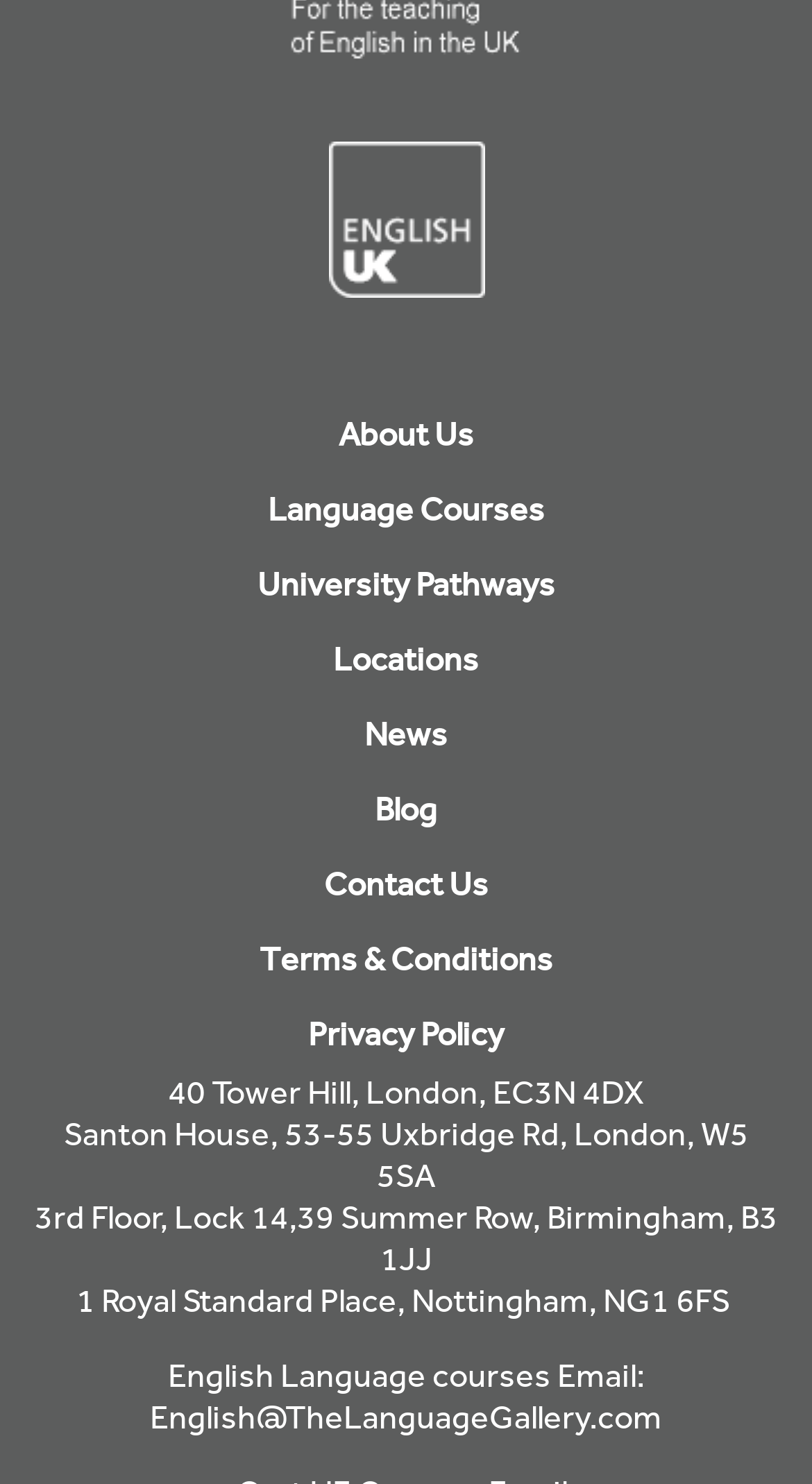From the screenshot, find the bounding box of the UI element matching this description: "Terms & Conditions". Supply the bounding box coordinates in the form [left, top, right, bottom], each a float between 0 and 1.

[0.306, 0.622, 0.694, 0.672]